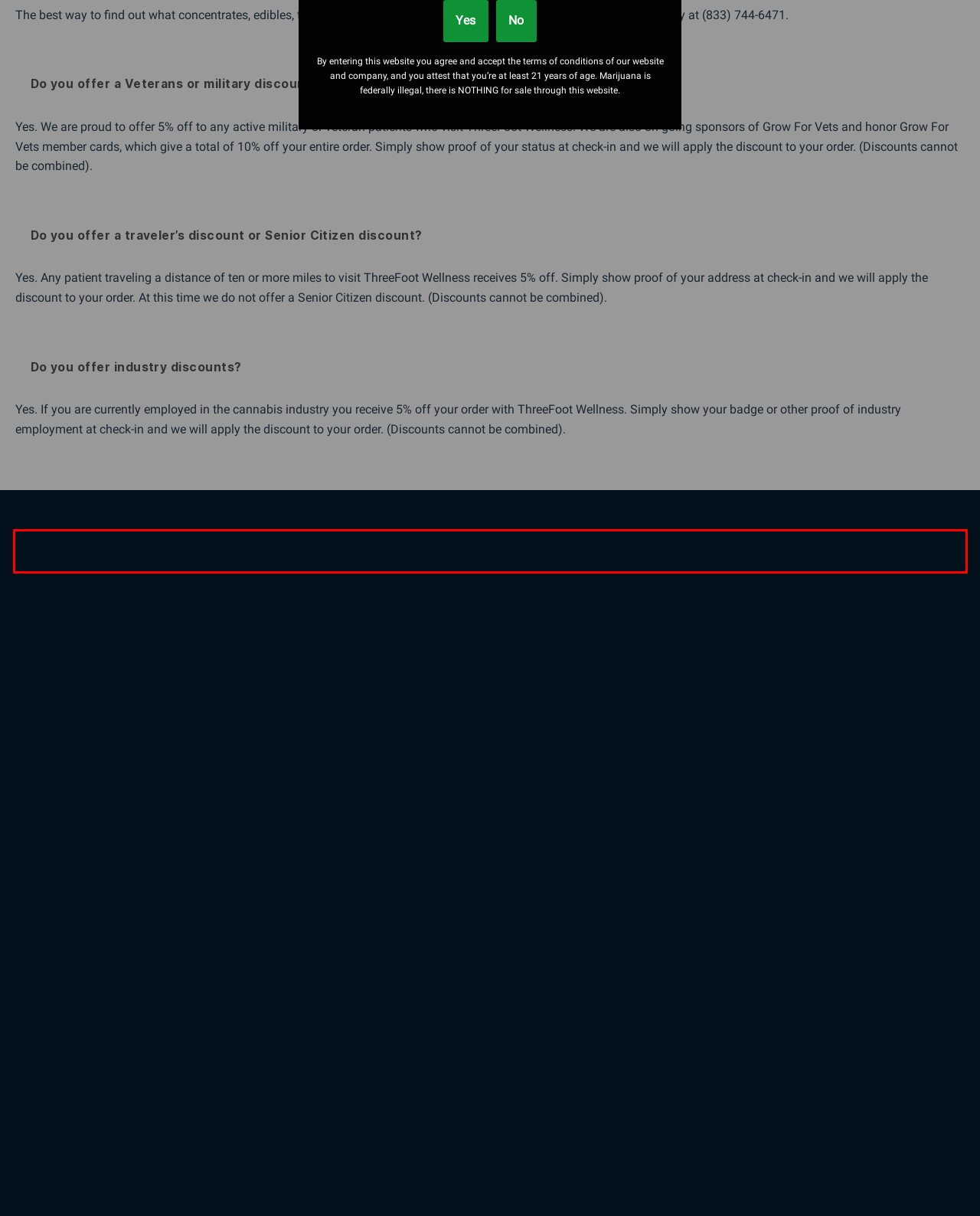View the screenshot of the webpage and identify the UI element surrounded by a red bounding box. Extract the text contained within this red bounding box.

Yes! All first-time visitors to ThreeFoot Wellness are treated like members. That means you’ll receive: tax-included pricing on all items plus 15% off on concentrates, edibles and topicals. If you decide to become a member with us, you’ll get all of that — and more — every time you visit.